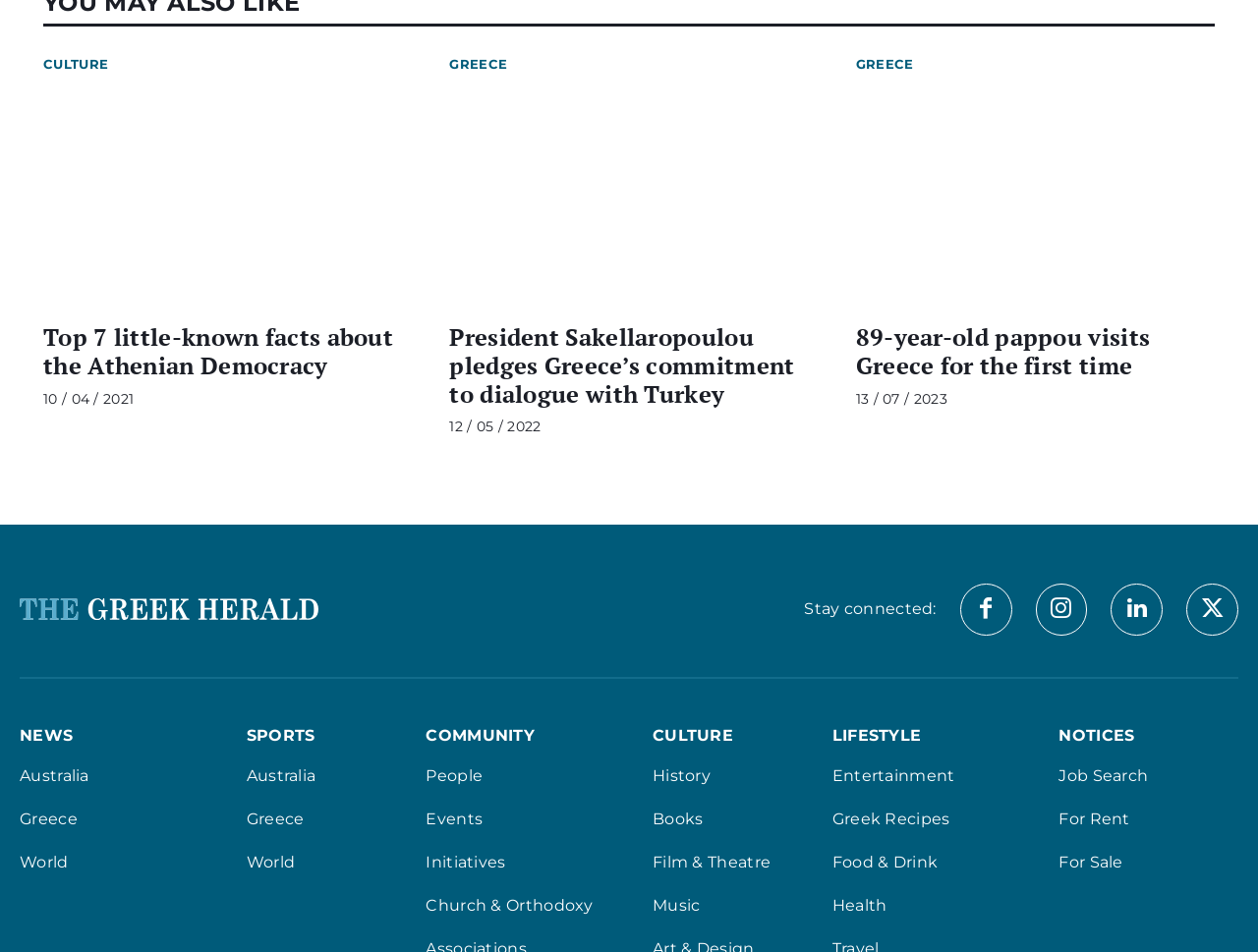Please determine the bounding box coordinates for the element that should be clicked to follow these instructions: "Visit the 'GREECE' page".

[0.357, 0.058, 0.403, 0.078]